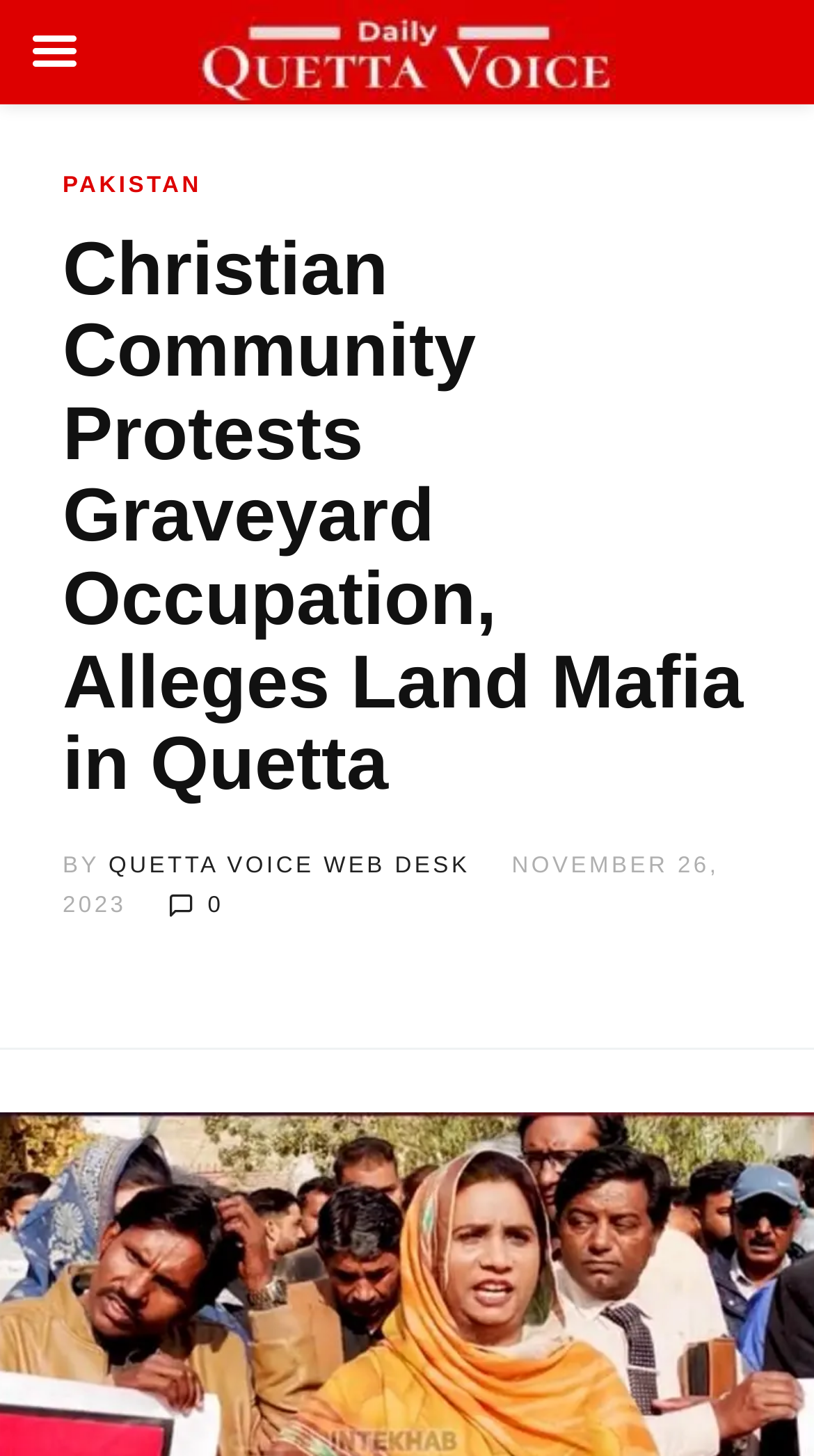How many links are there in the header?
Please answer using one word or phrase, based on the screenshot.

3